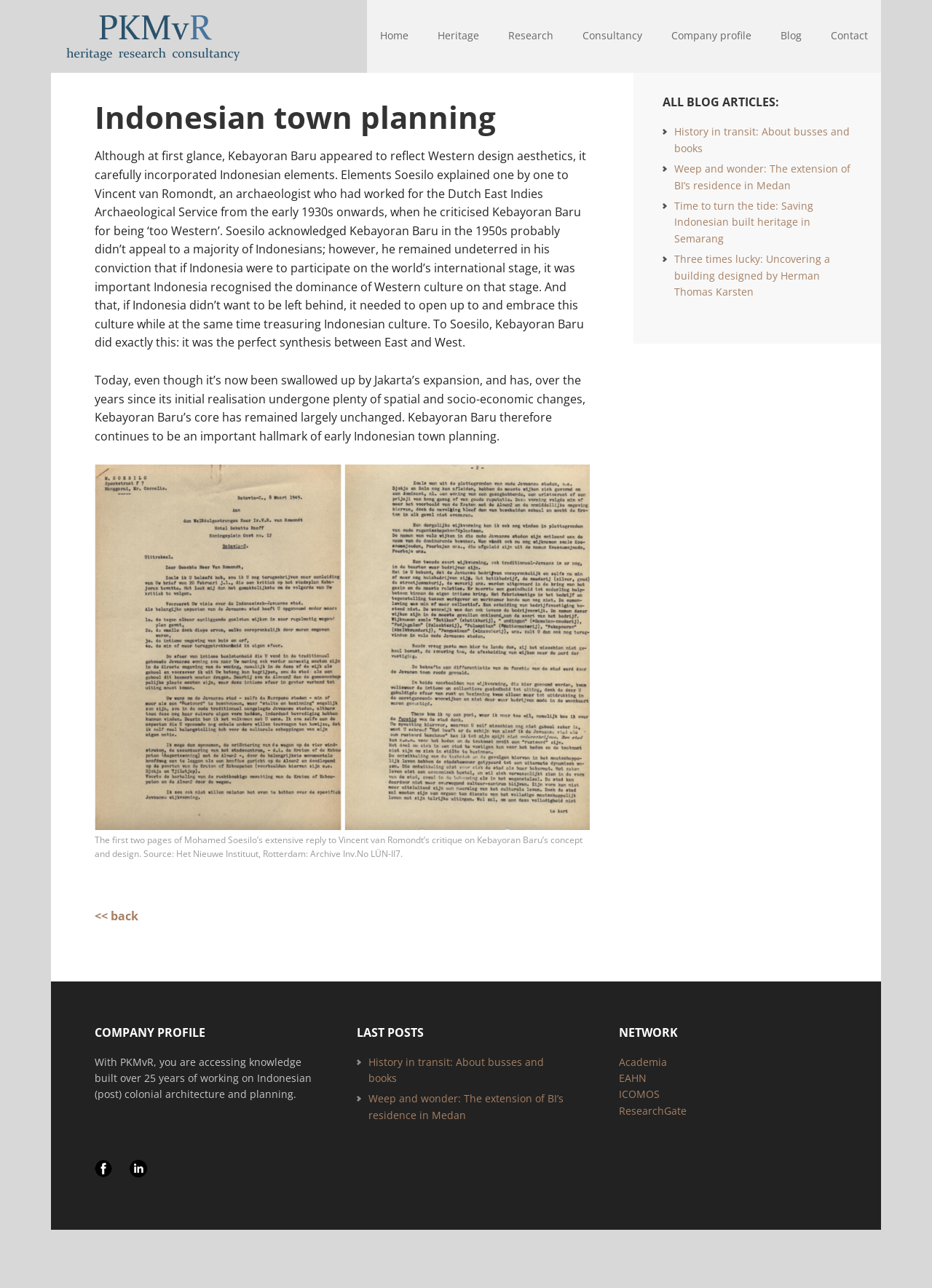Indicate the bounding box coordinates of the element that needs to be clicked to satisfy the following instruction: "Visit the 'Heritage' page". The coordinates should be four float numbers between 0 and 1, i.e., [left, top, right, bottom].

[0.455, 0.0, 0.528, 0.057]